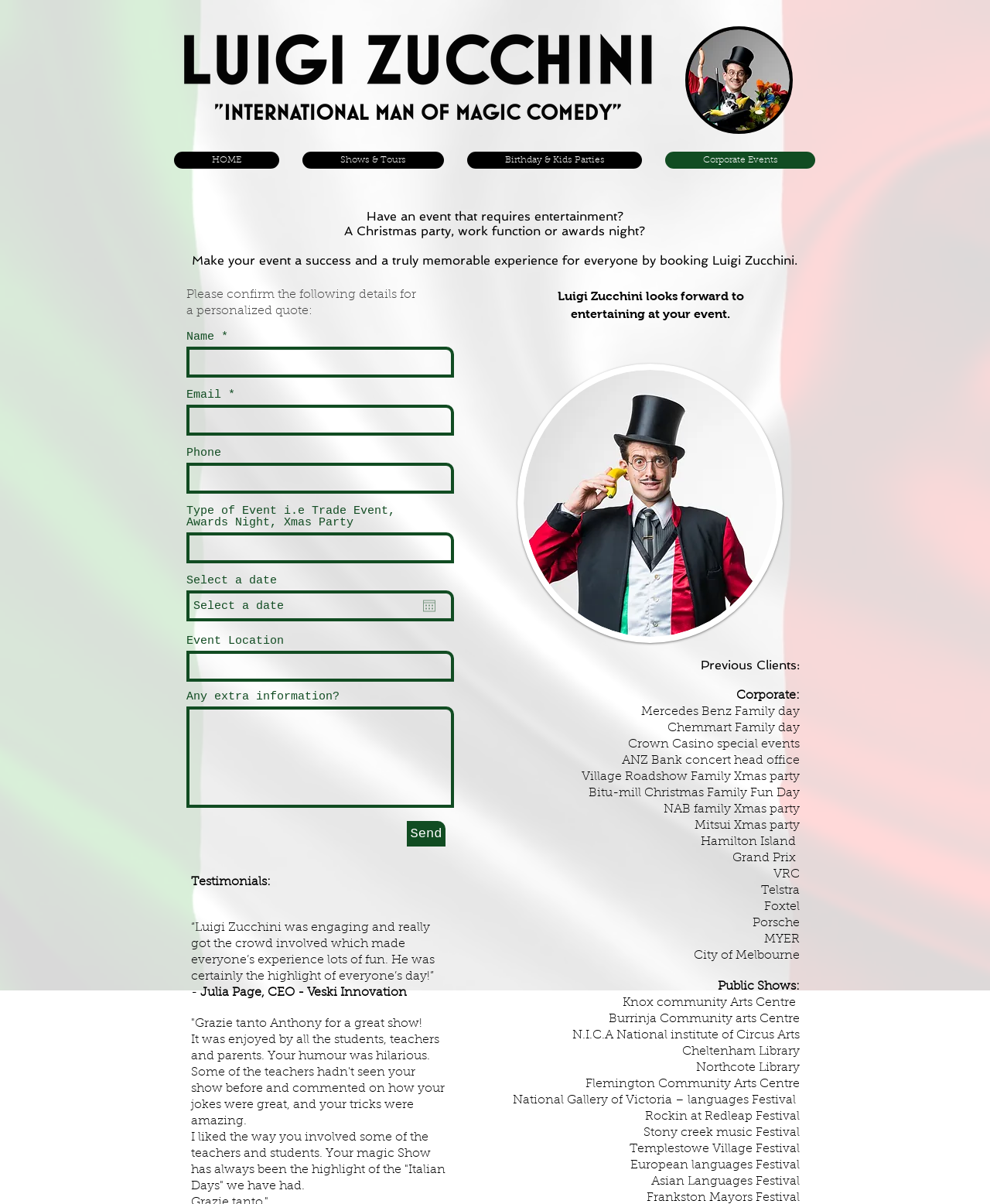What is the name of the magician on this webpage?
Using the information presented in the image, please offer a detailed response to the question.

I found the answer by looking at the root element 'Luigi Zucchini - International man of Magic Comedy' and the various mentions of 'Luigi Zucchini' throughout the webpage.